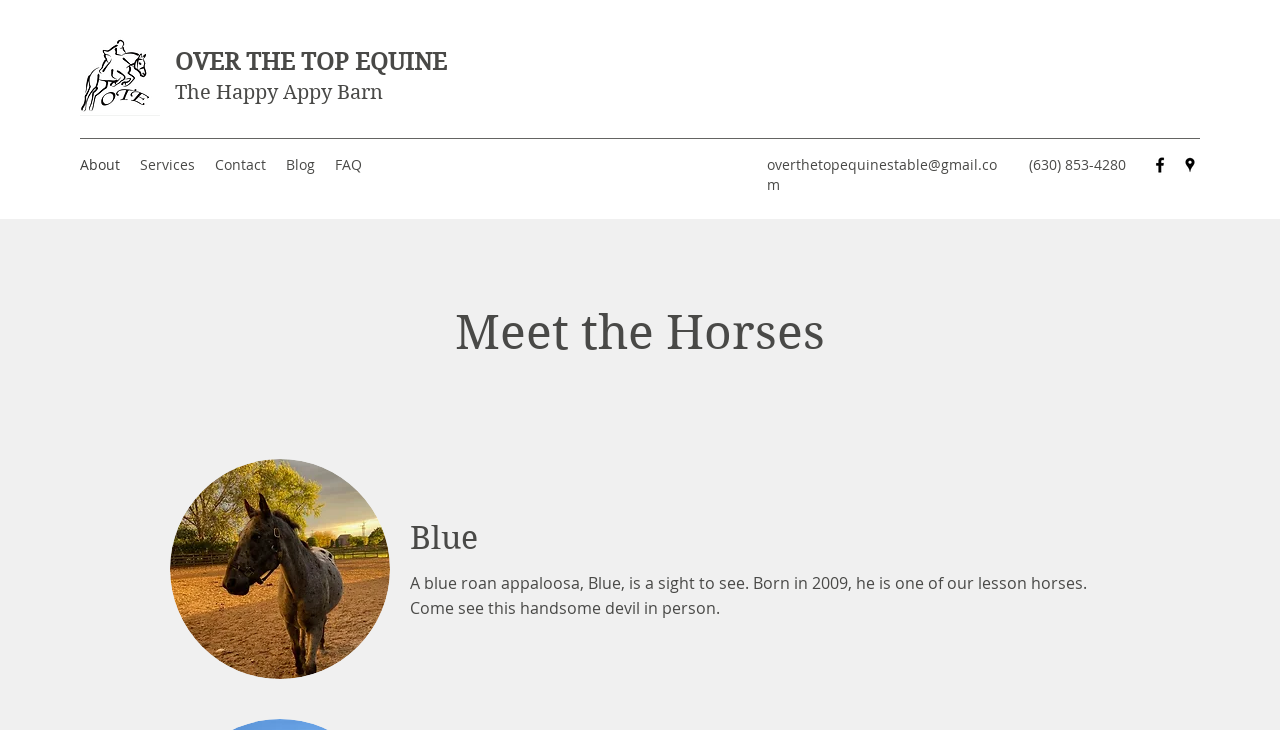Answer the question in one word or a short phrase:
What is the phone number of Over the Top Equine?

(630) 853-4280